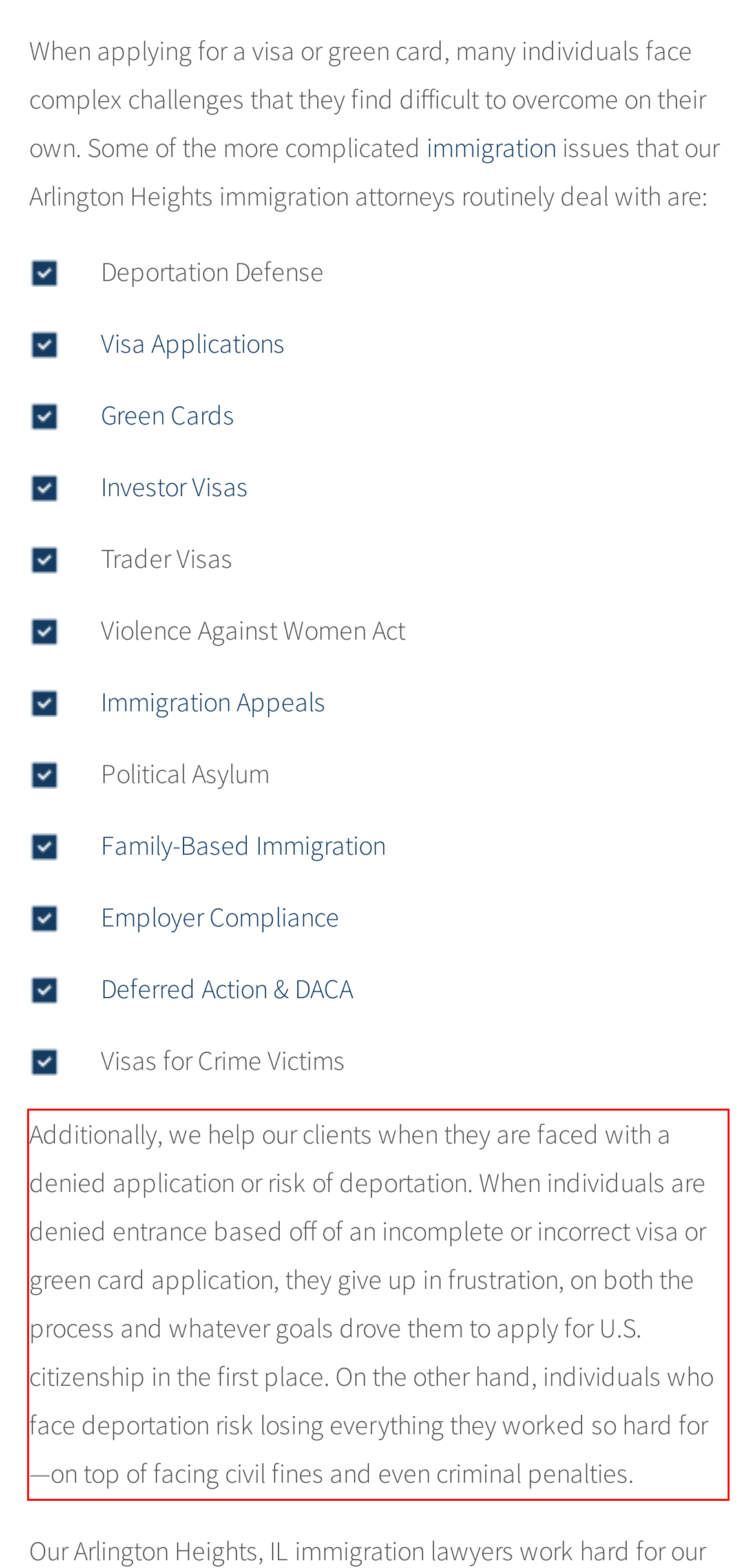You are given a screenshot showing a webpage with a red bounding box. Perform OCR to capture the text within the red bounding box.

Additionally, we help our clients when they are faced with a denied application or risk of deportation. When individuals are denied entrance based off of an incomplete or incorrect visa or green card application, they give up in frustration, on both the process and whatever goals drove them to apply for U.S. citizenship in the first place. On the other hand, individuals who face deportation risk losing everything they worked so hard for—on top of facing civil fines and even criminal penalties.